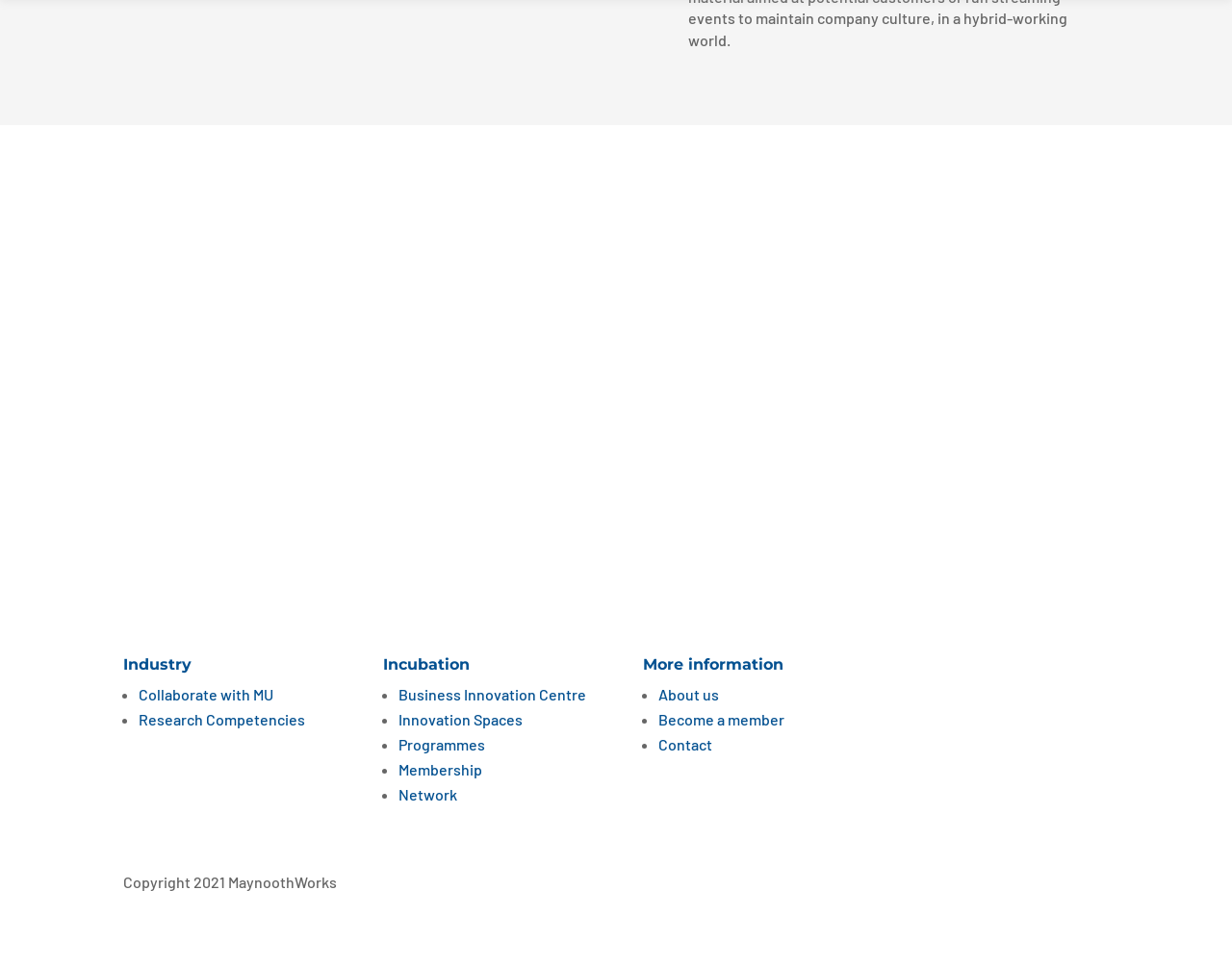What is the main topic of the webpage?
Identify the answer in the screenshot and reply with a single word or phrase.

Innovation Programmes